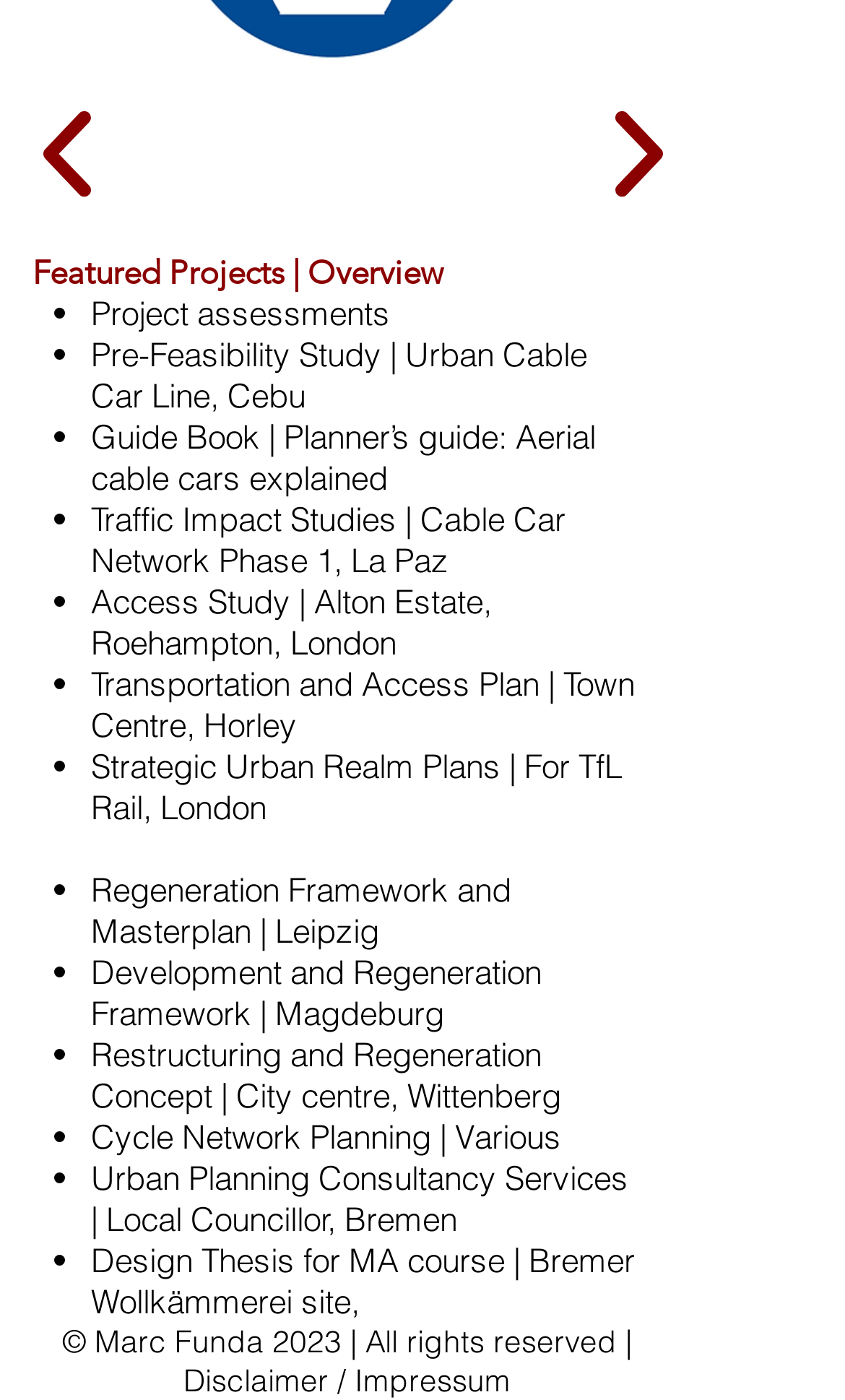Could you highlight the region that needs to be clicked to execute the instruction: "Read about project assessments"?

[0.108, 0.209, 0.462, 0.238]